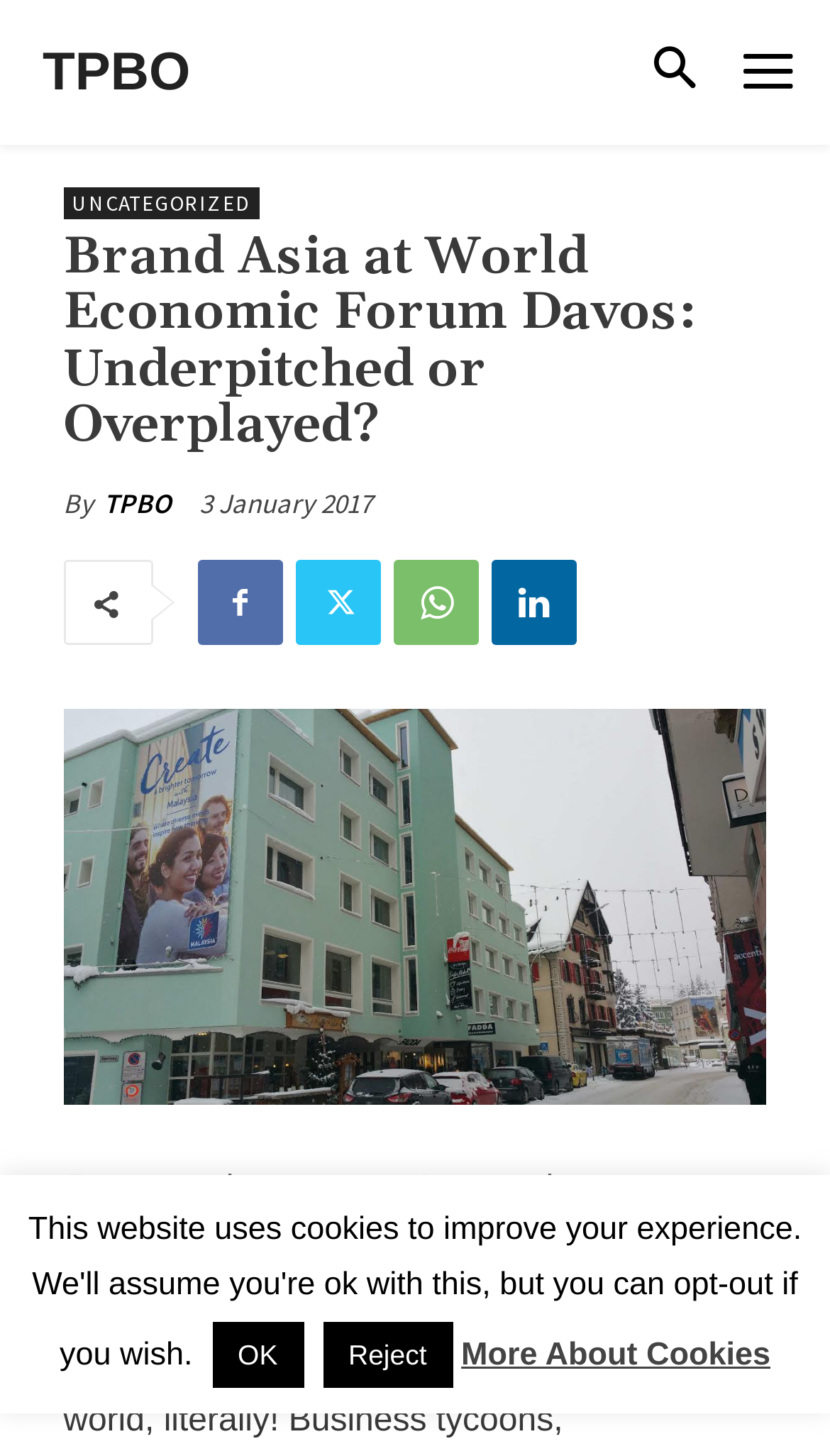Please identify the bounding box coordinates of the clickable area that will allow you to execute the instruction: "Search for something".

None